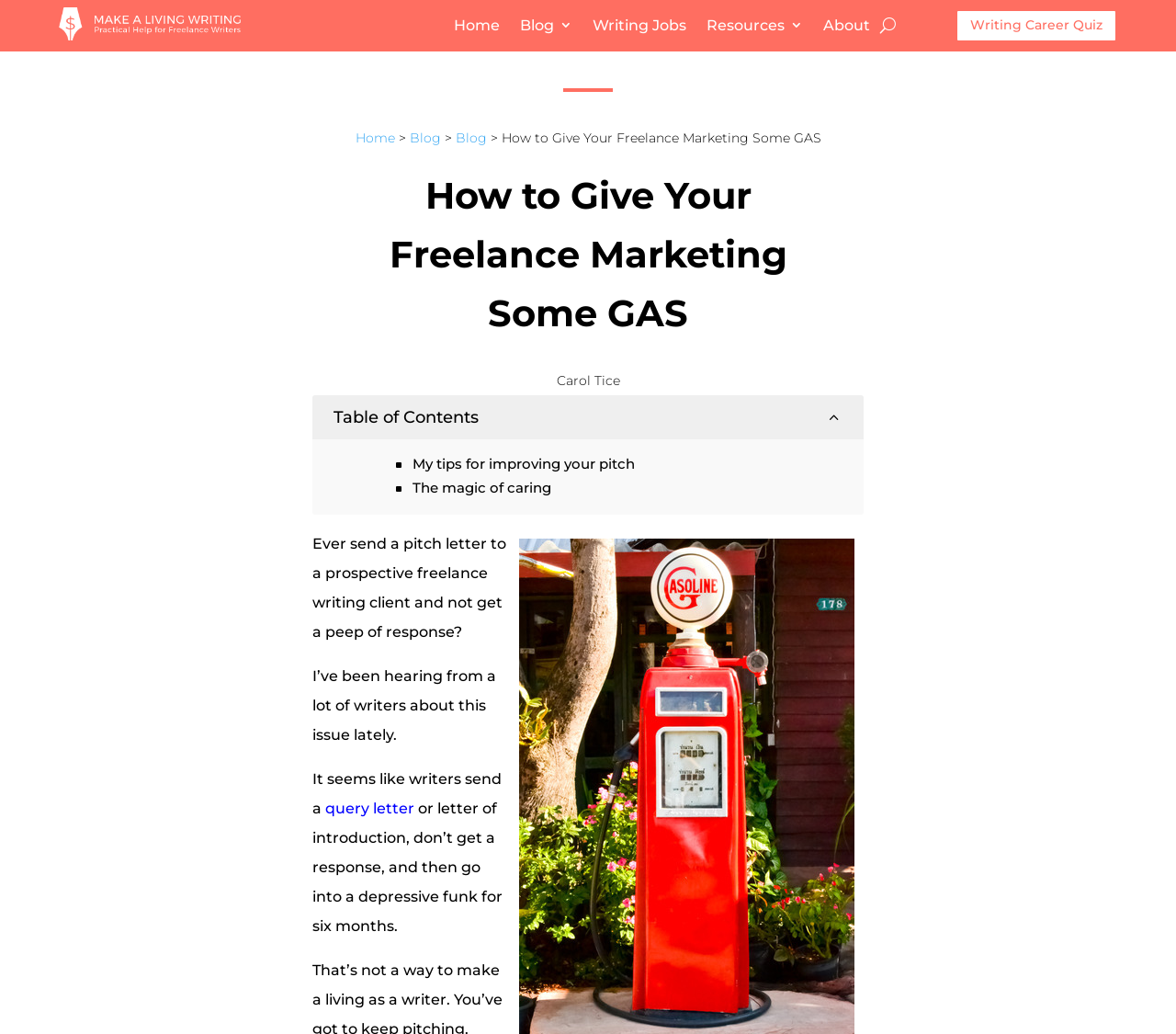What is the topic of the article?
From the screenshot, supply a one-word or short-phrase answer.

Freelance marketing